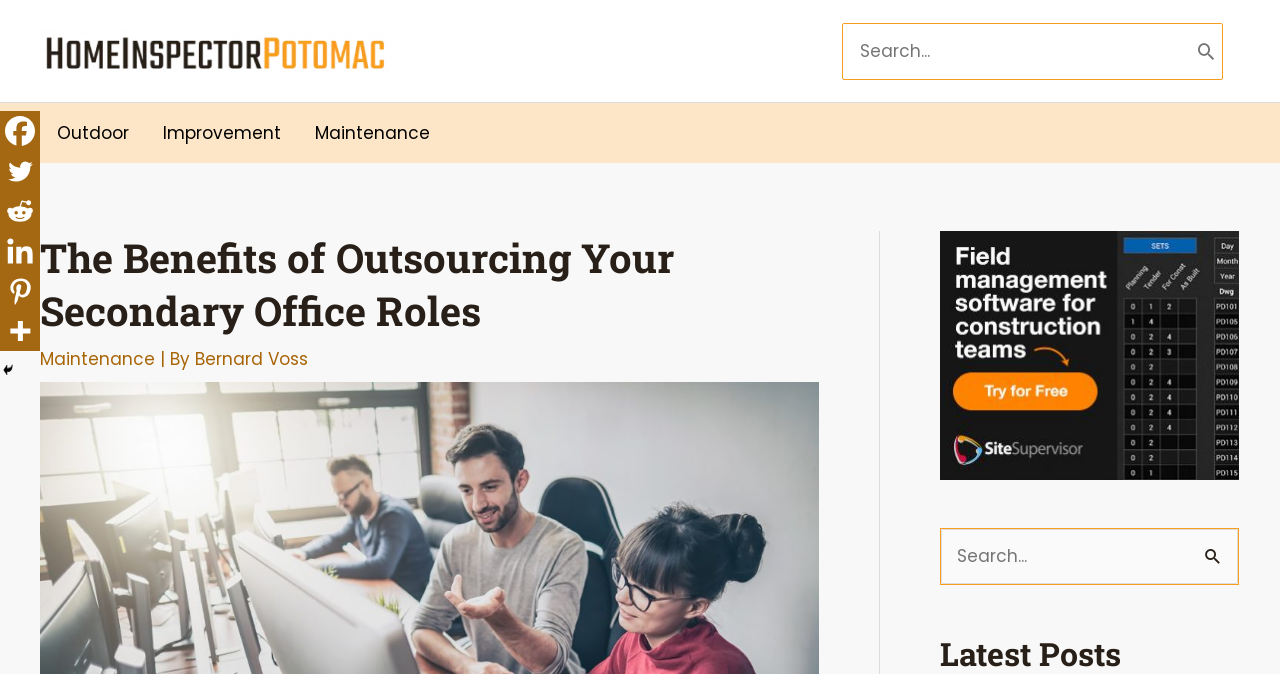Answer the question using only one word or a concise phrase: What is the purpose of the search bar?

To search the website